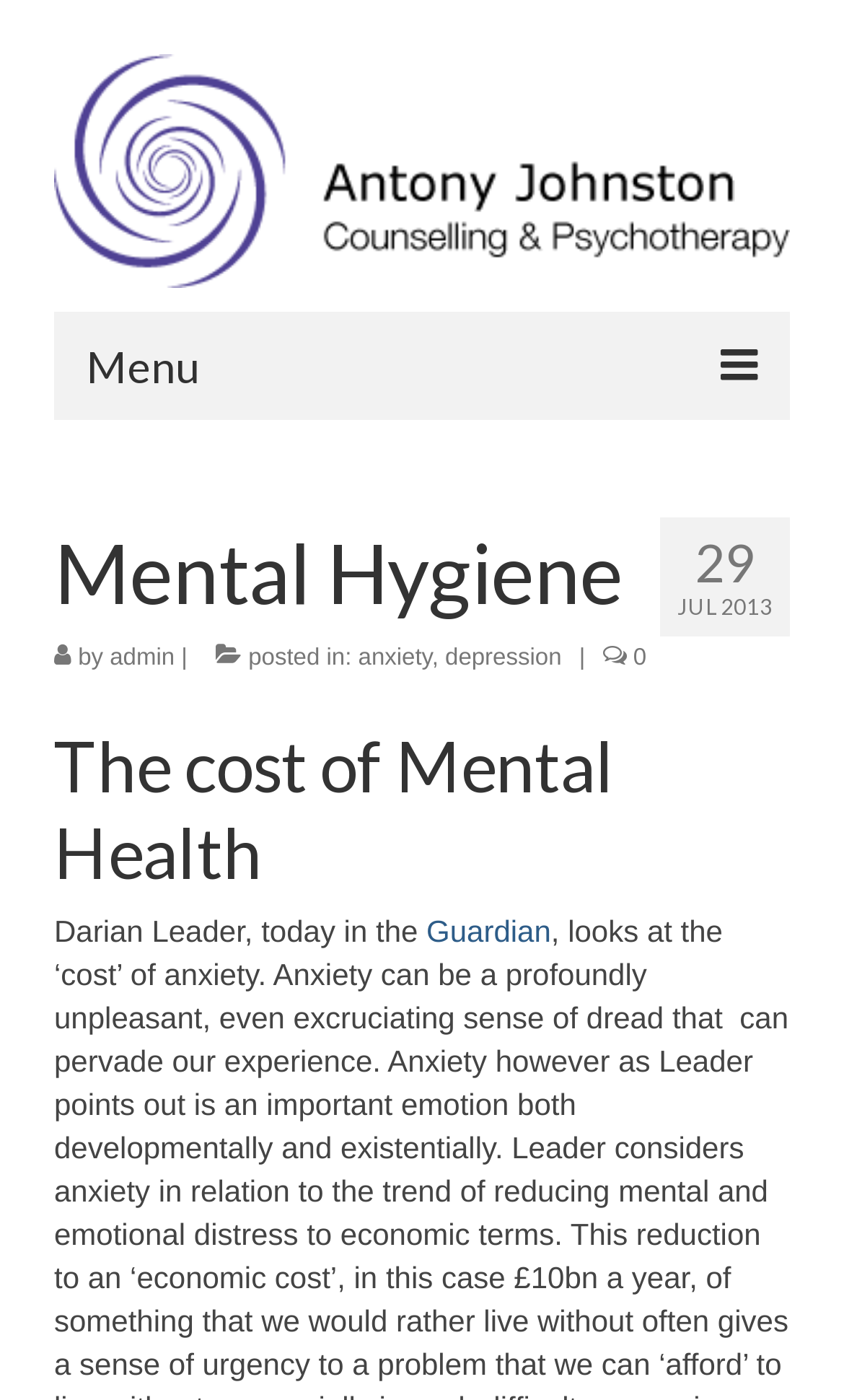Give a concise answer using only one word or phrase for this question:
What type of therapy is mentioned?

Psychosexual Therapy